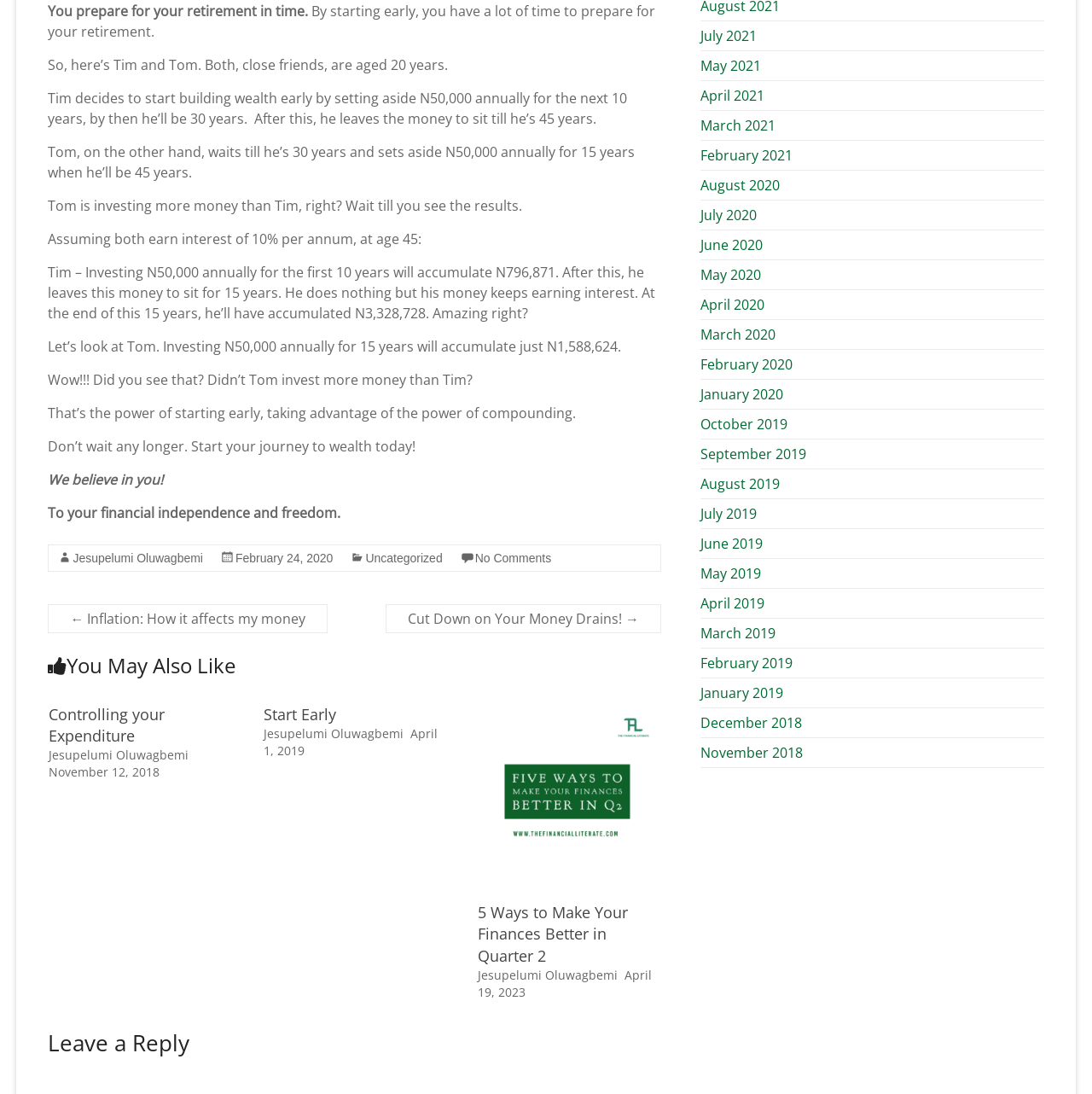What is the main topic of this webpage?
Give a single word or phrase answer based on the content of the image.

Retirement planning